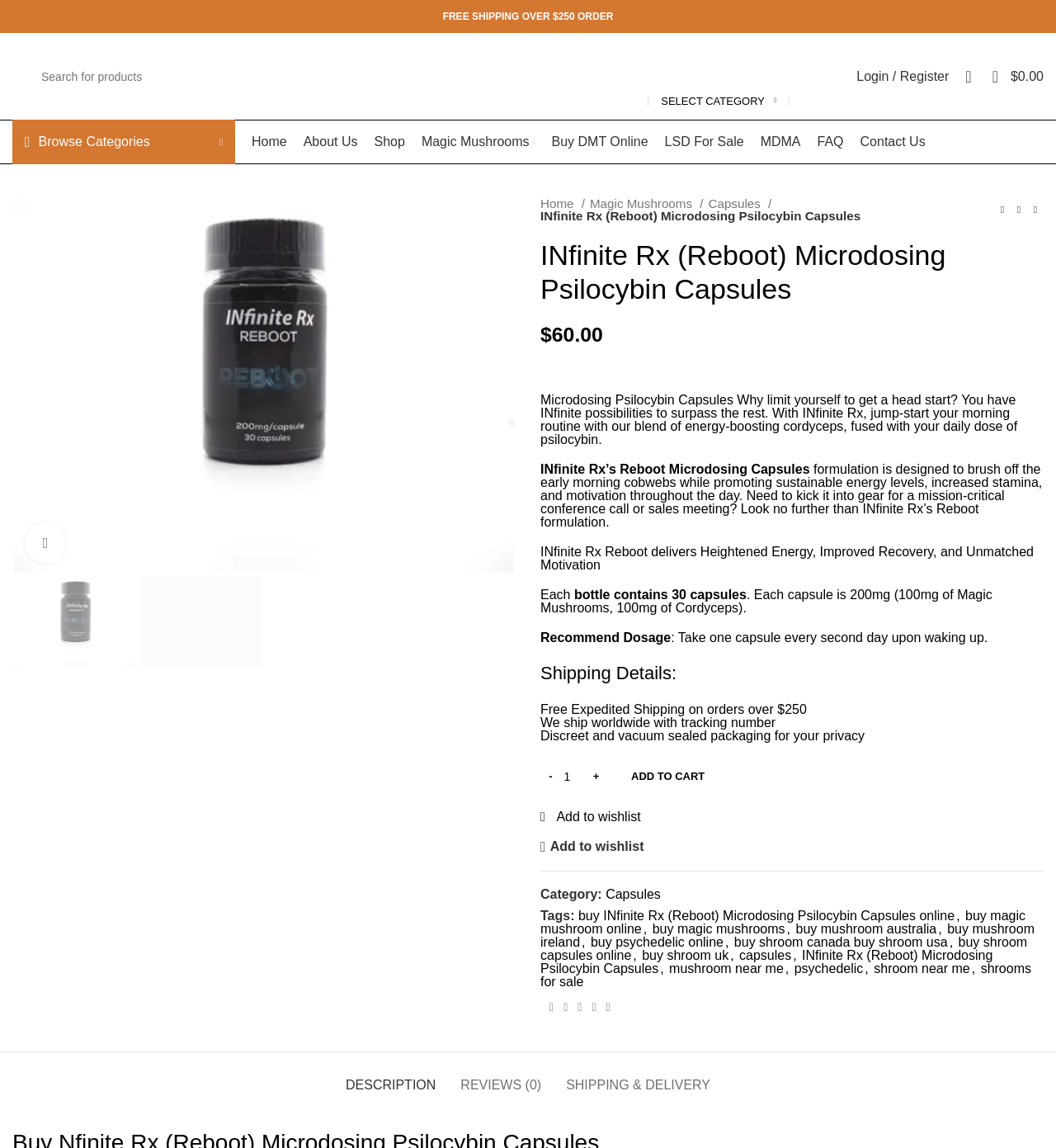Identify the bounding box coordinates for the element you need to click to achieve the following task: "Search for products". The coordinates must be four float values ranging from 0 to 1, formatted as [left, top, right, bottom].

[0.027, 0.05, 0.784, 0.083]